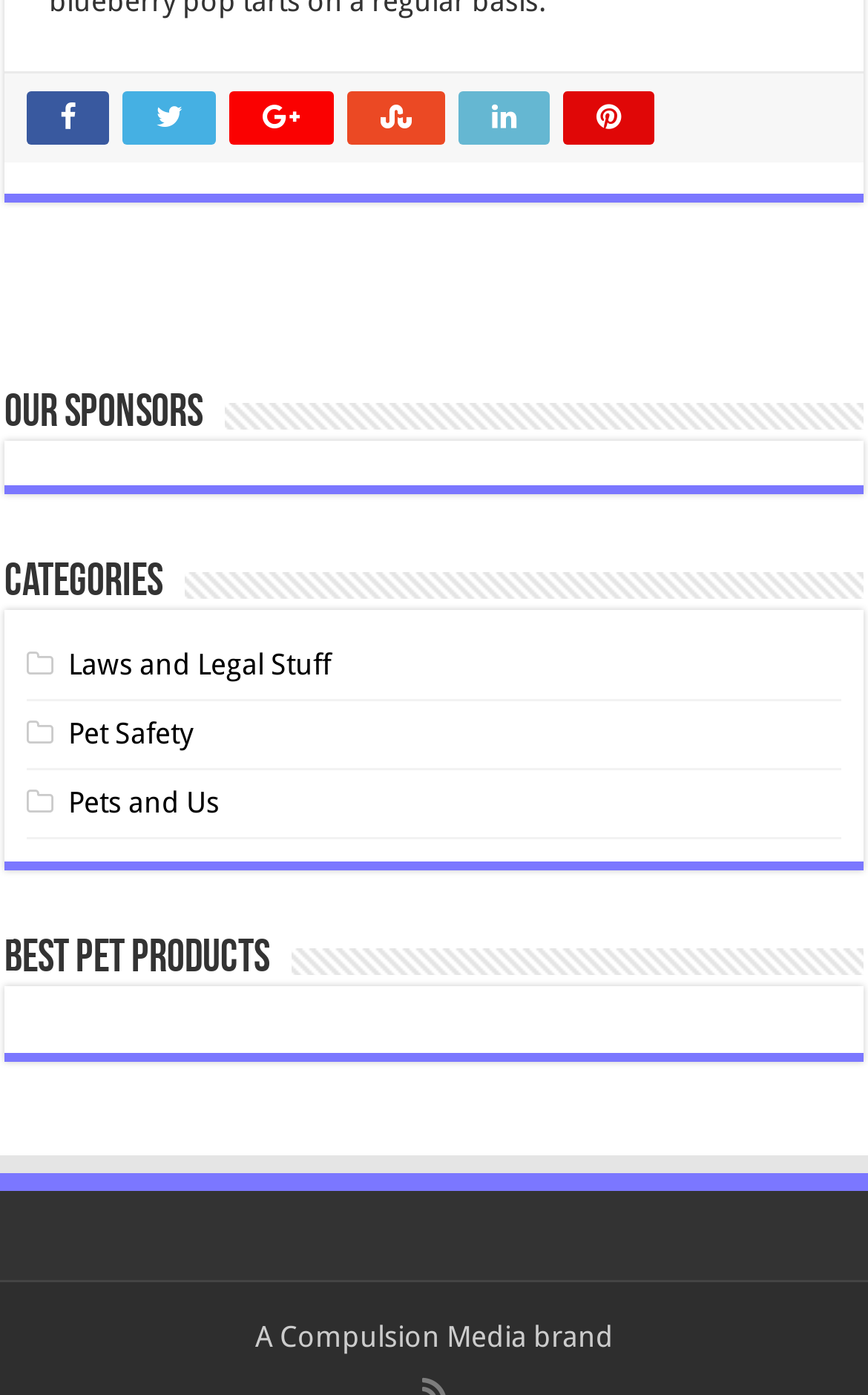Please determine the bounding box coordinates of the element's region to click in order to carry out the following instruction: "visit Pet Safety". The coordinates should be four float numbers between 0 and 1, i.e., [left, top, right, bottom].

[0.079, 0.513, 0.223, 0.537]